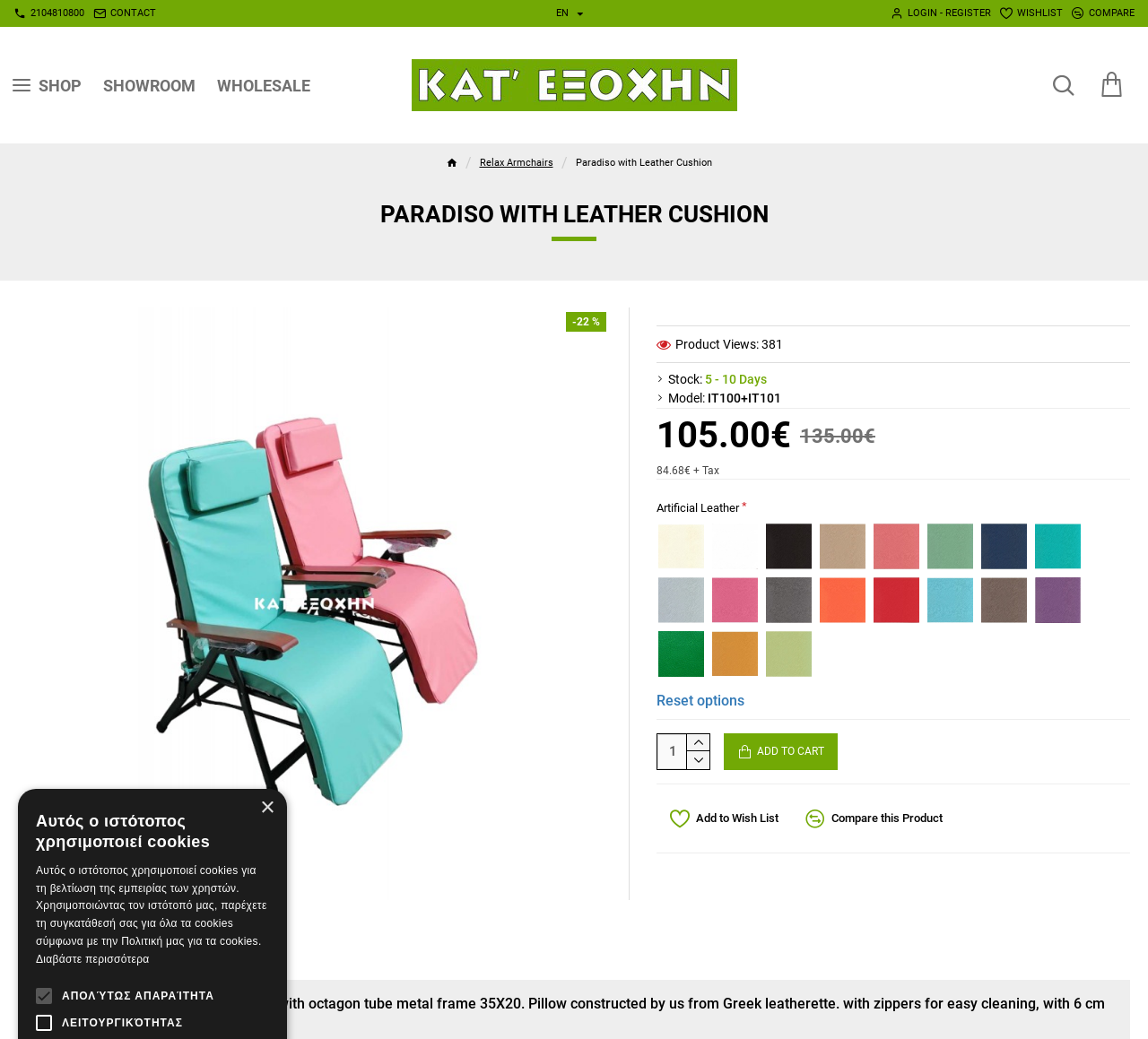Specify the bounding box coordinates of the area to click in order to follow the given instruction: "Click the CONTACT link."

[0.077, 0.0, 0.14, 0.026]